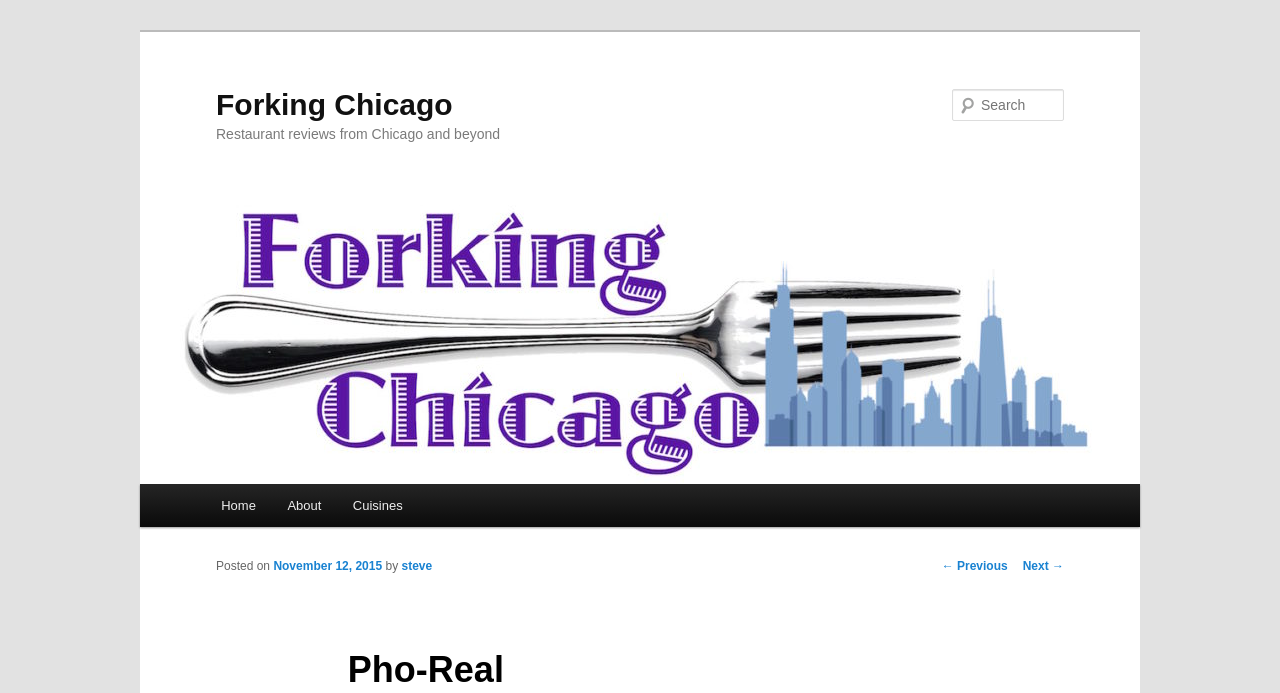What is the name of the restaurant being reviewed?
Offer a detailed and exhaustive answer to the question.

The webpage does not explicitly mention the name of the restaurant being reviewed. Although the title 'Forking Chicago' suggests that the website is related to restaurant reviews in Chicago, the current webpage does not provide the name of a specific restaurant.